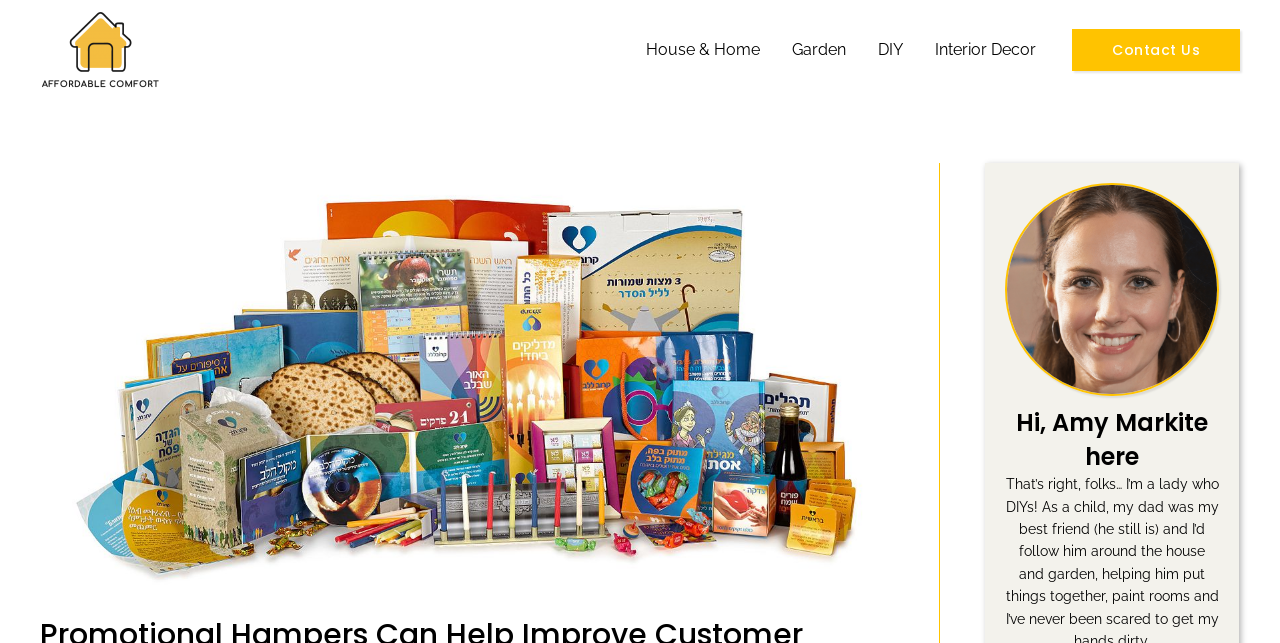What is the company name?
Make sure to answer the question with a detailed and comprehensive explanation.

I found the company name by looking at the link text and the image description, both of which mention 'Affordable Comfort'.